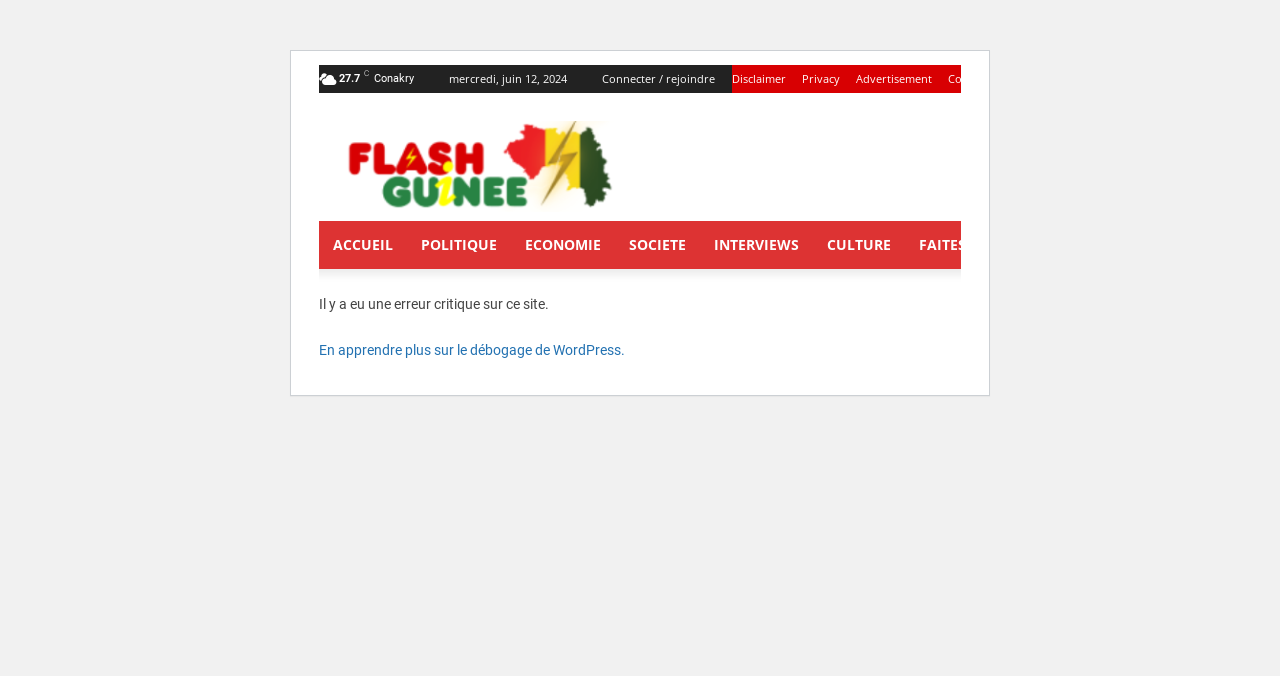Reply to the question below using a single word or brief phrase:
What is the error message displayed on the webpage?

Il y a eu une erreur critique sur ce site.